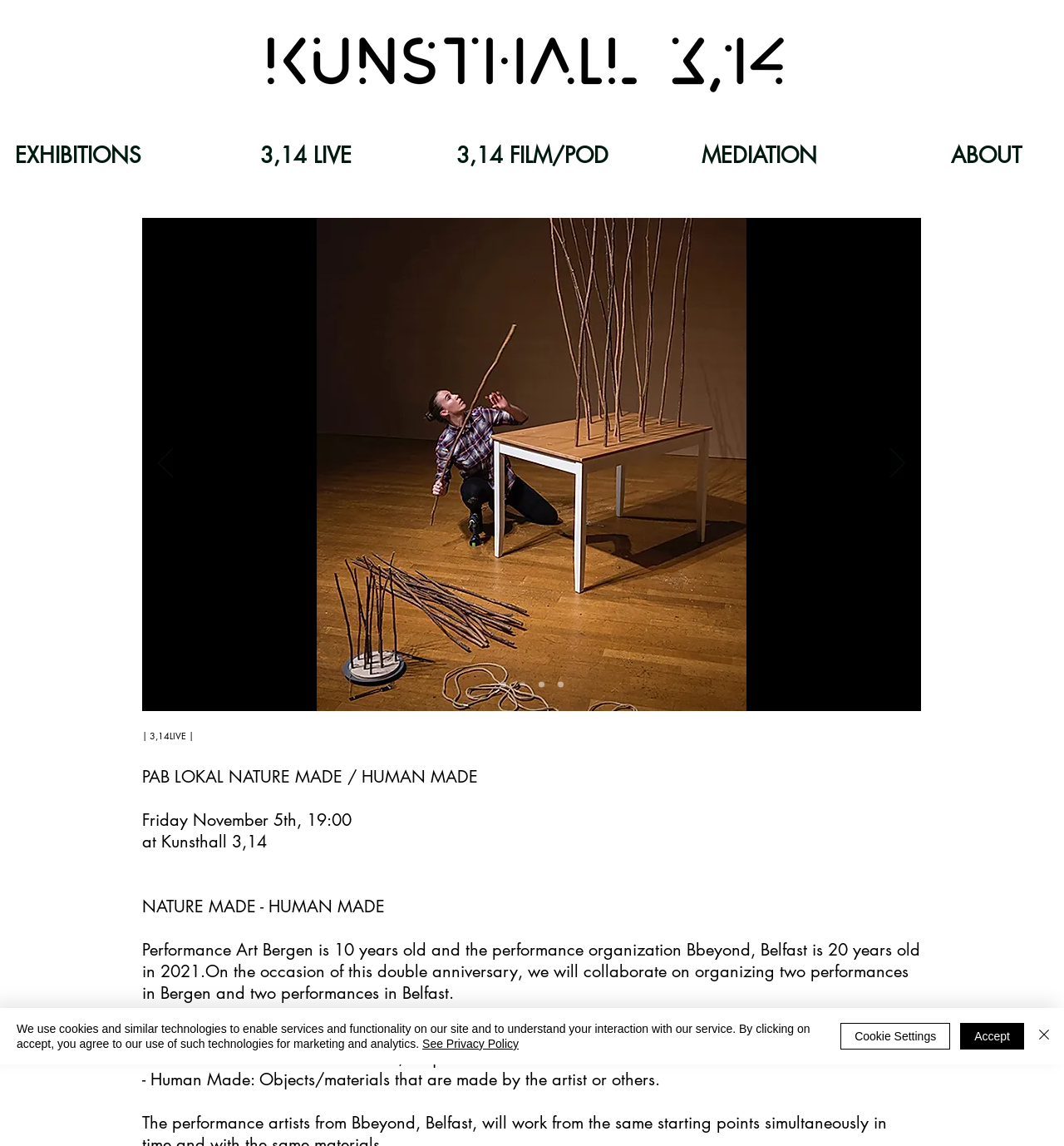What is the name of the logo in the top left corner?
Using the image, respond with a single word or phrase.

314 logo